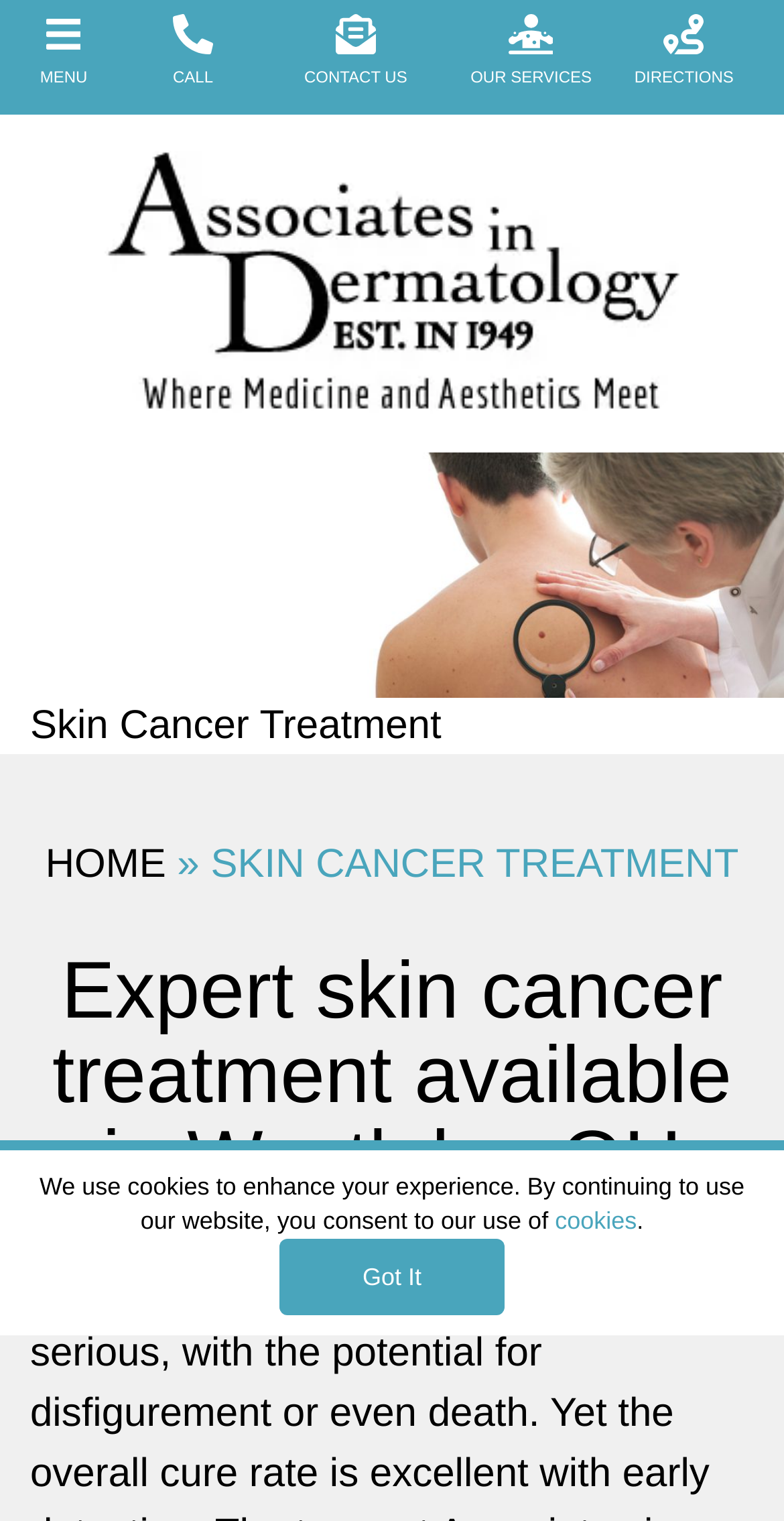Determine the main text heading of the webpage and provide its content.

Expert skin cancer treatment available in Westlake, OH